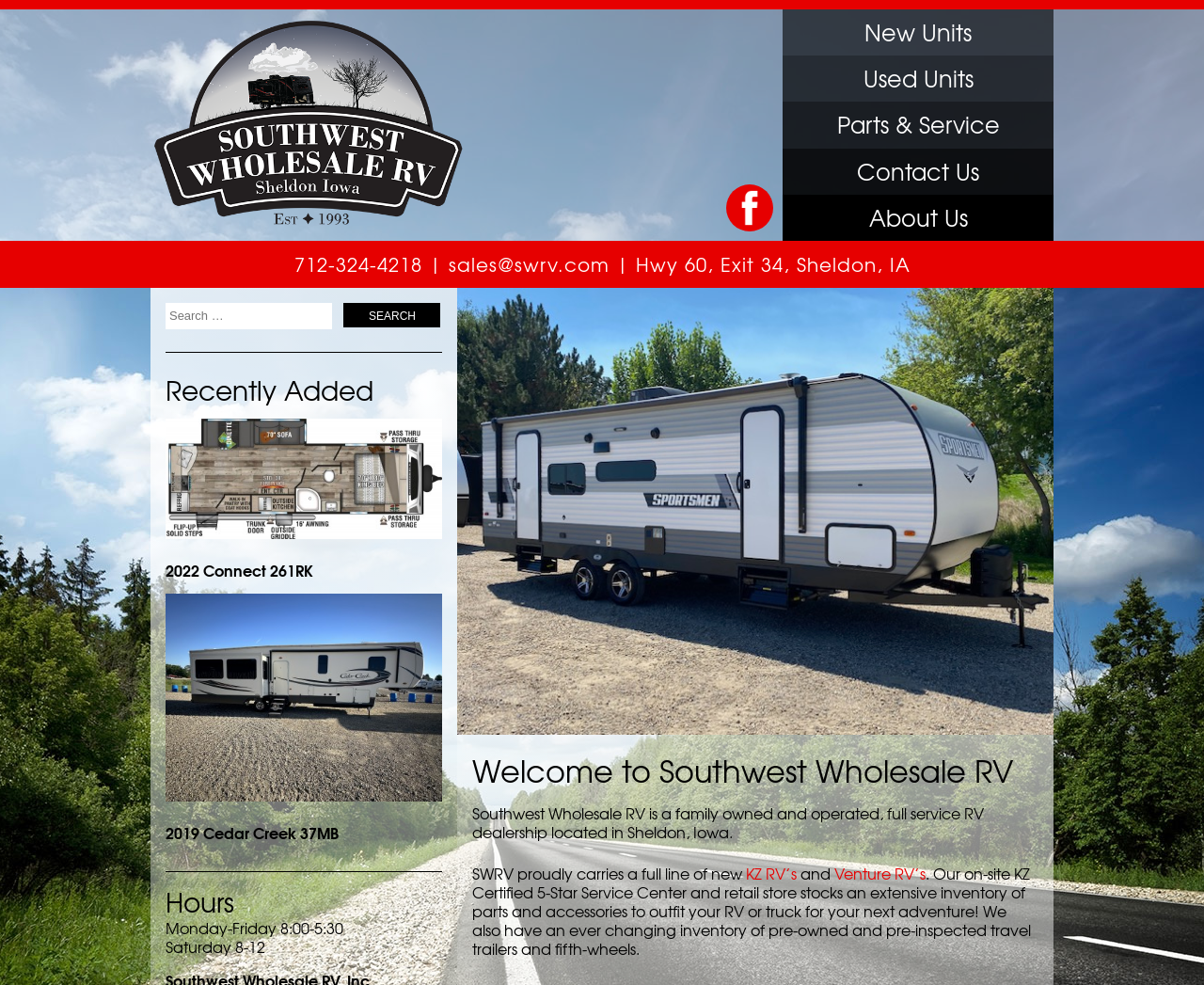Refer to the image and provide an in-depth answer to the question: 
What is the type of RVs that Southwest Wholesale RV carries?

I found the type of RVs by looking at the static text element that mentions the brands, which is 'SWRV proudly carries a full line of new KZ RV’s and Venture RV’s'.